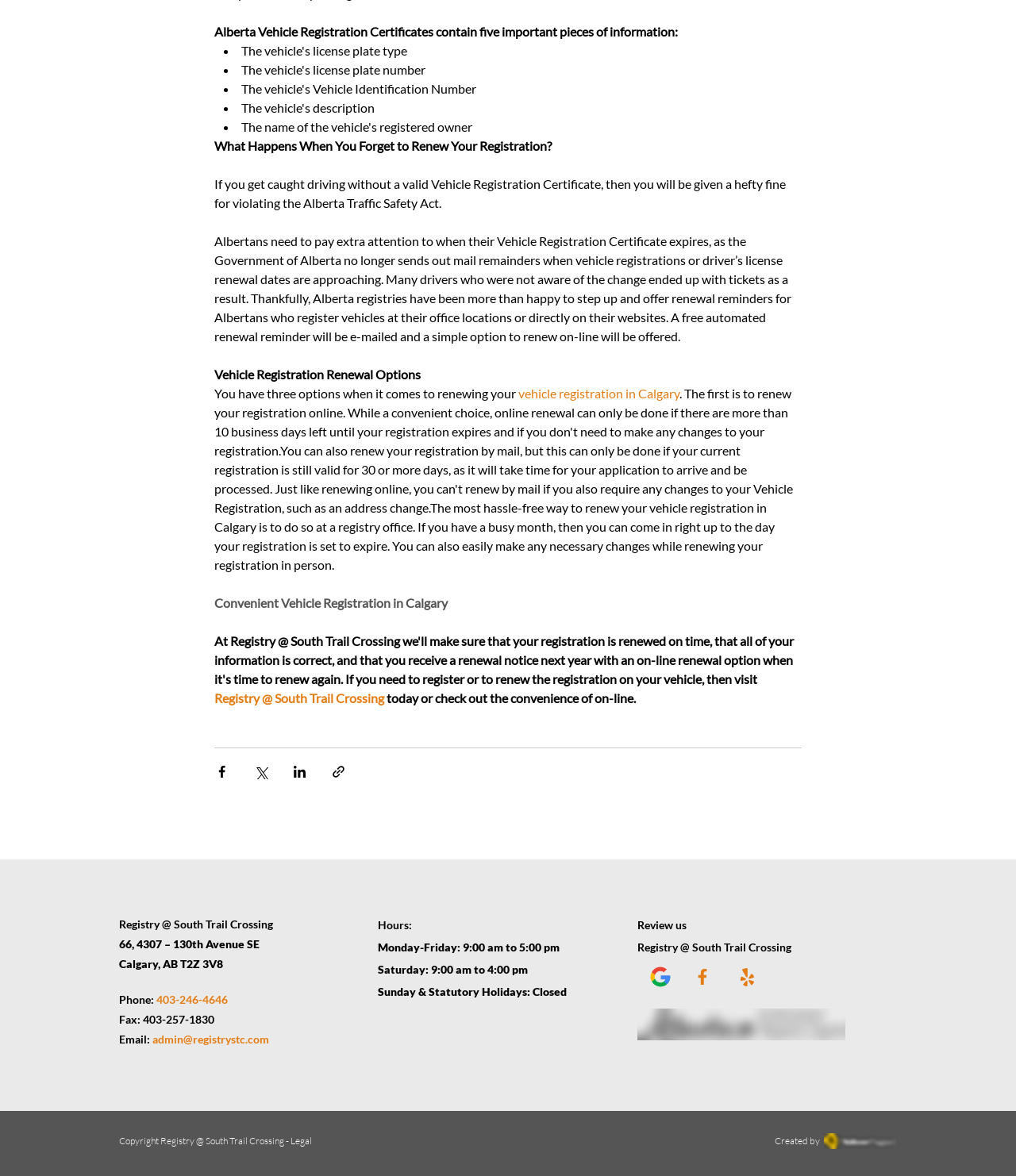How many options are there to renew vehicle registration?
With the help of the image, please provide a detailed response to the question.

The webpage mentions that 'You have three options when it comes to renewing your vehicle registration in Calgary', which are not explicitly listed but implied to be available.